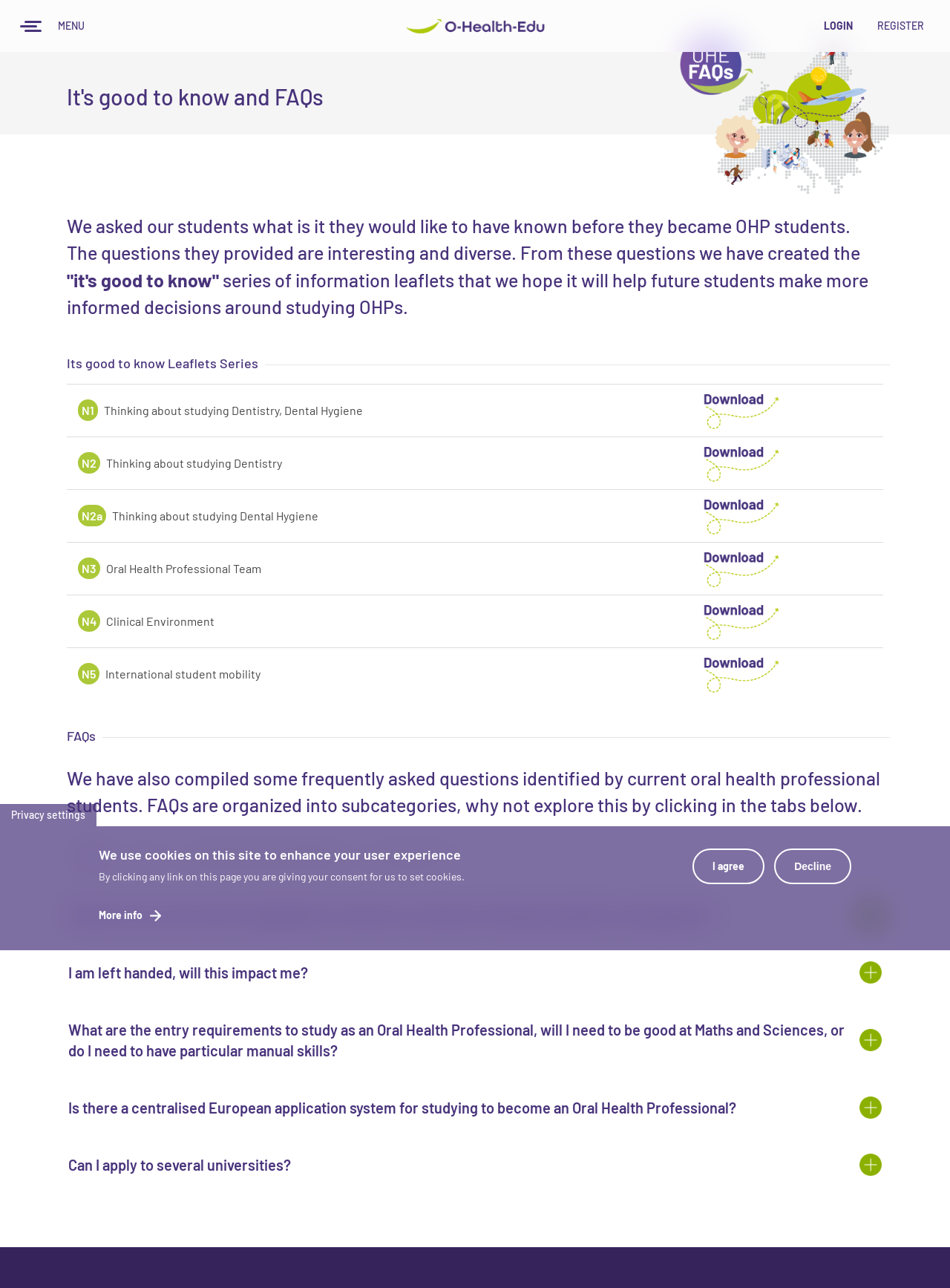Please specify the bounding box coordinates of the clickable region to carry out the following instruction: "Click the 'LOGIN' link". The coordinates should be four float numbers between 0 and 1, in the format [left, top, right, bottom].

[0.855, 0.009, 0.909, 0.032]